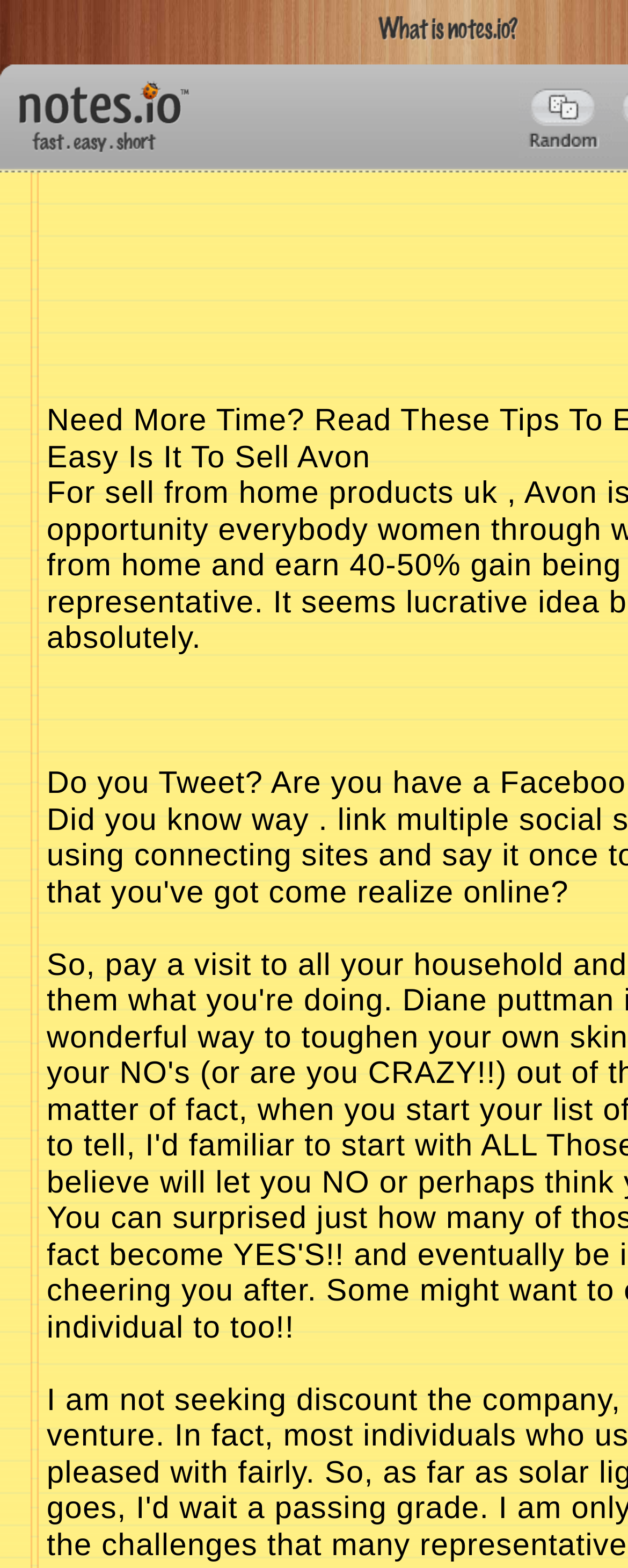What is the logo of the website?
Based on the visual, give a brief answer using one word or a short phrase.

Notes Logo